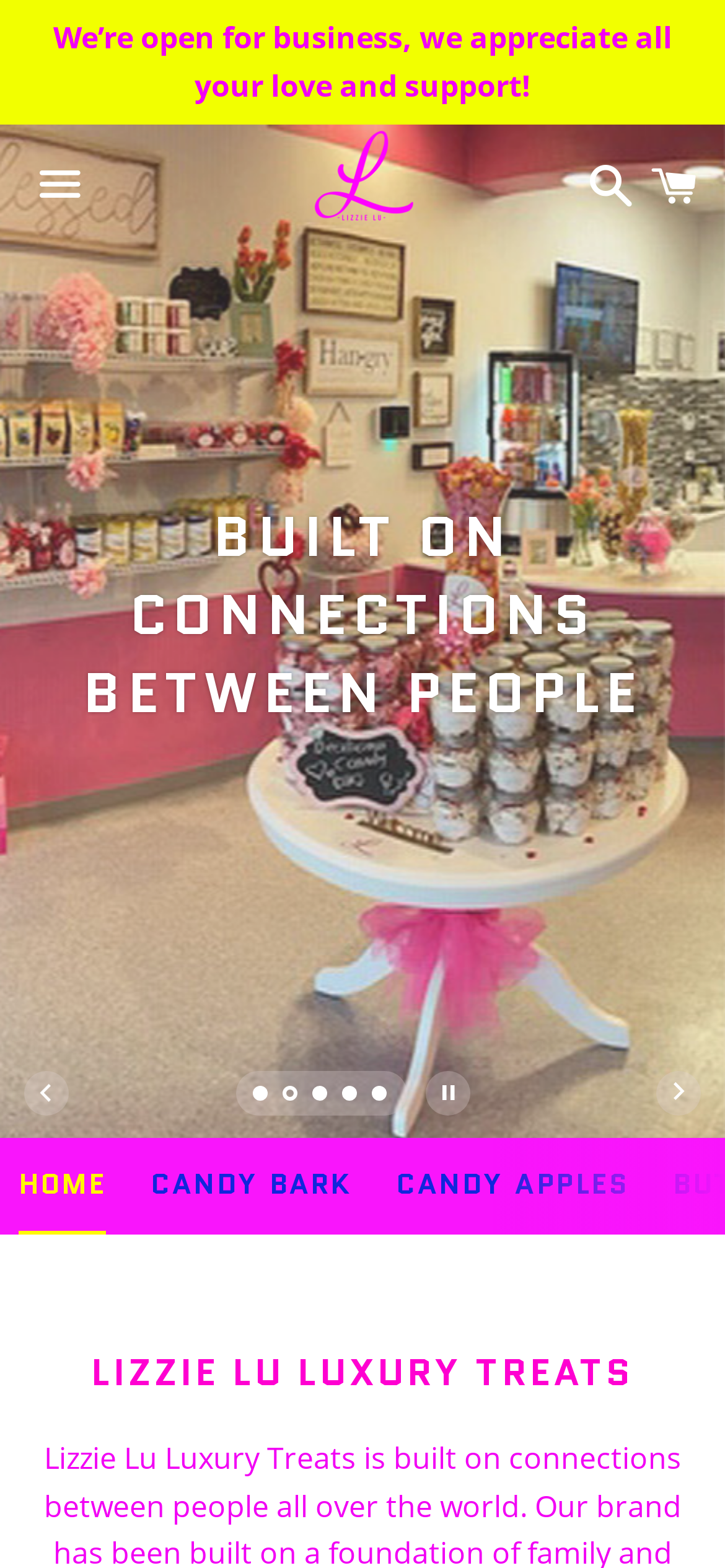Please find the bounding box coordinates for the clickable element needed to perform this instruction: "Go to the HOME page".

[0.0, 0.726, 0.172, 0.785]